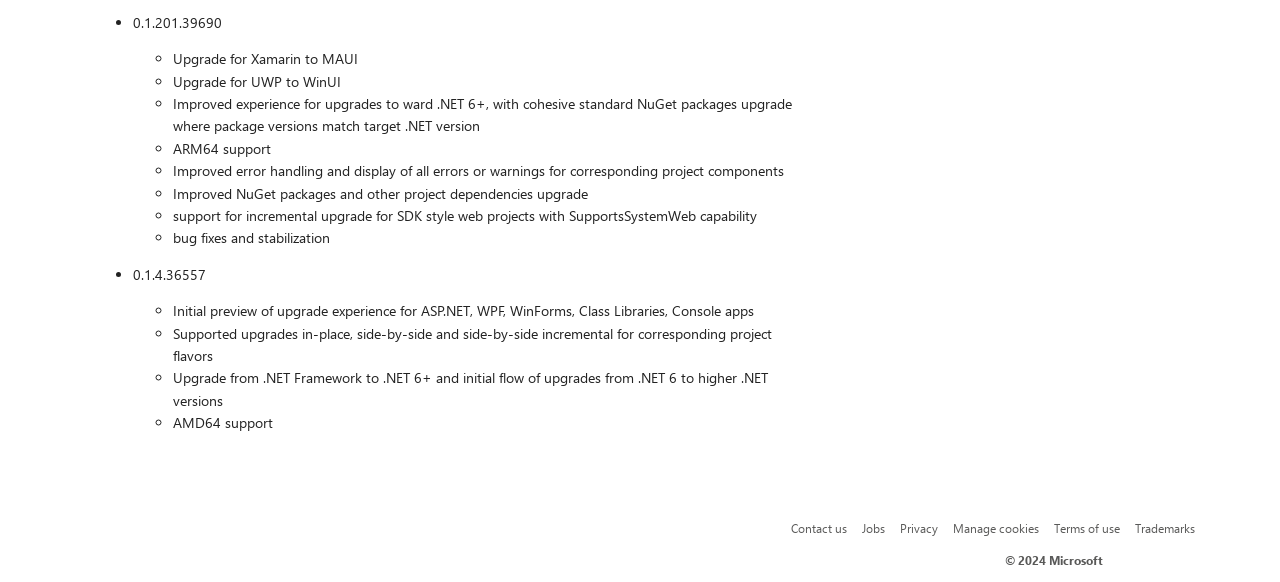Using the details from the image, please elaborate on the following question: What is the version number mentioned at the top?

The version number is mentioned at the top of the webpage, which is '0.1.201.39690'. This can be found by looking at the StaticText element with the OCR text '0.1.201.39690'.